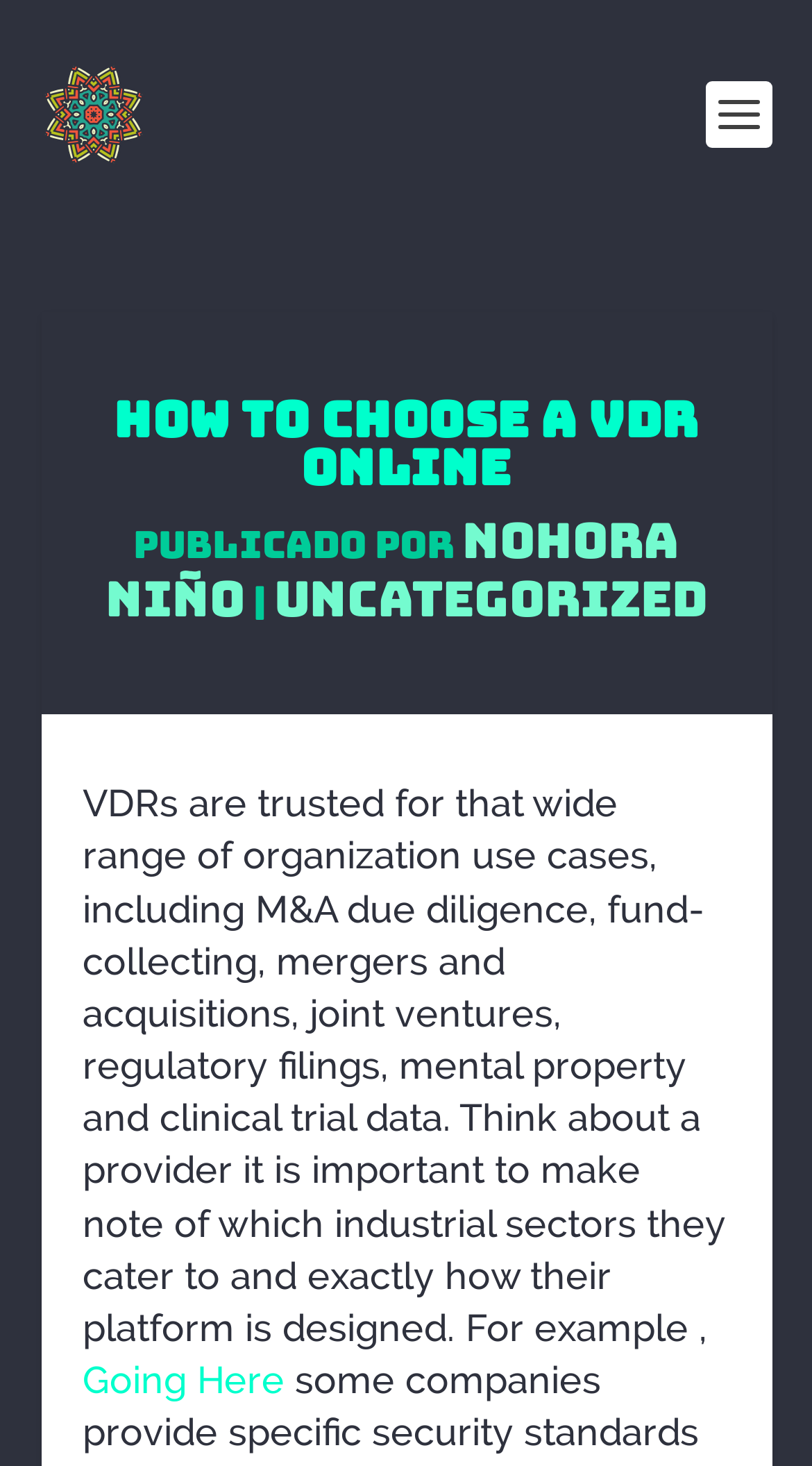Where can I find more information?
Please give a detailed and elaborate answer to the question based on the image.

The link 'Going Here' is located at the bottom of the article, indicating that it provides more information or a continuation of the article.